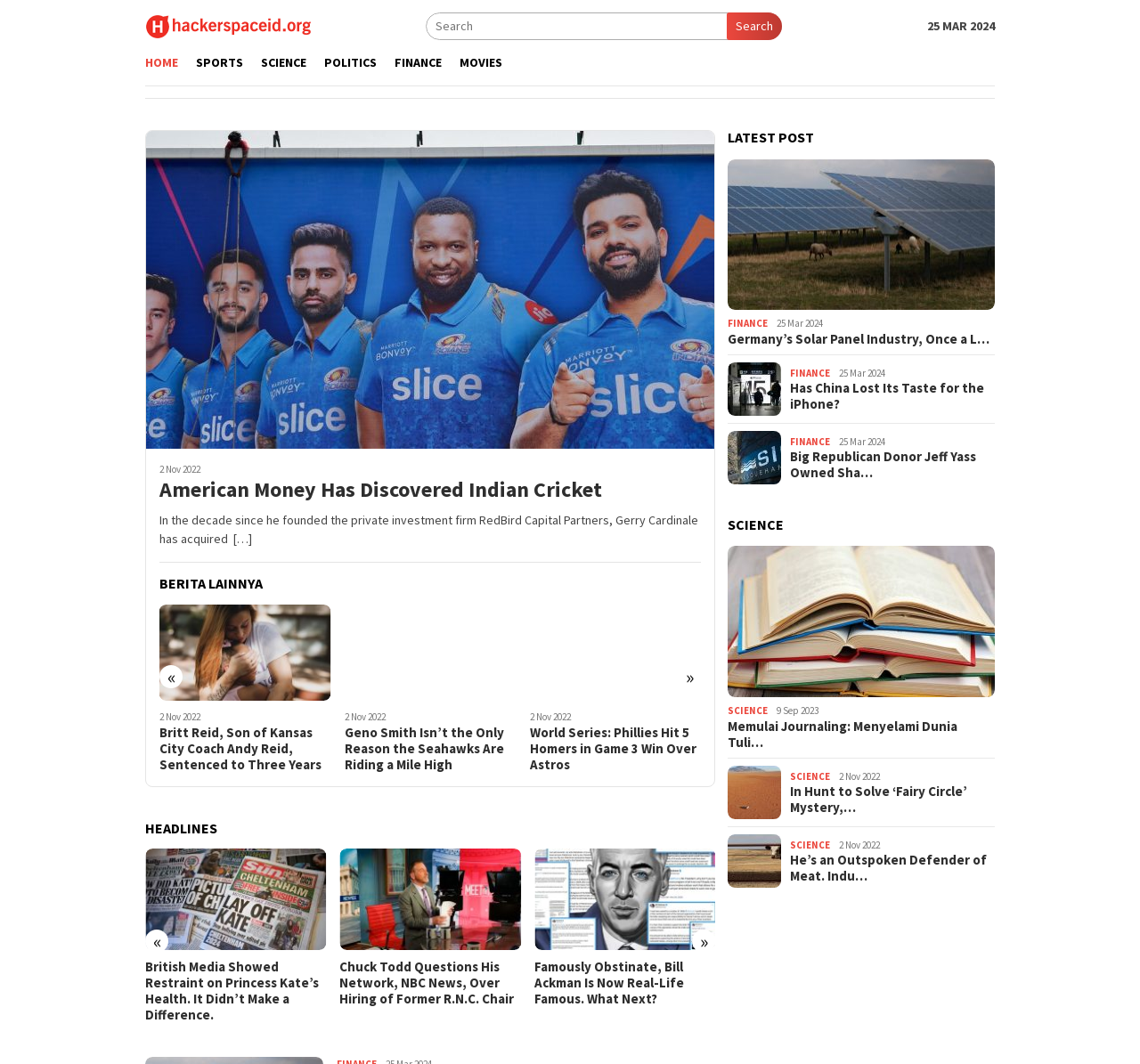How many categories are available in the top menu?
Respond to the question with a well-detailed and thorough answer.

The top menu has links to 'HOME', 'SPORTS', 'SCIENCE', 'POLITICS', 'FINANCE', and 'MOVIES', which are 6 categories in total.